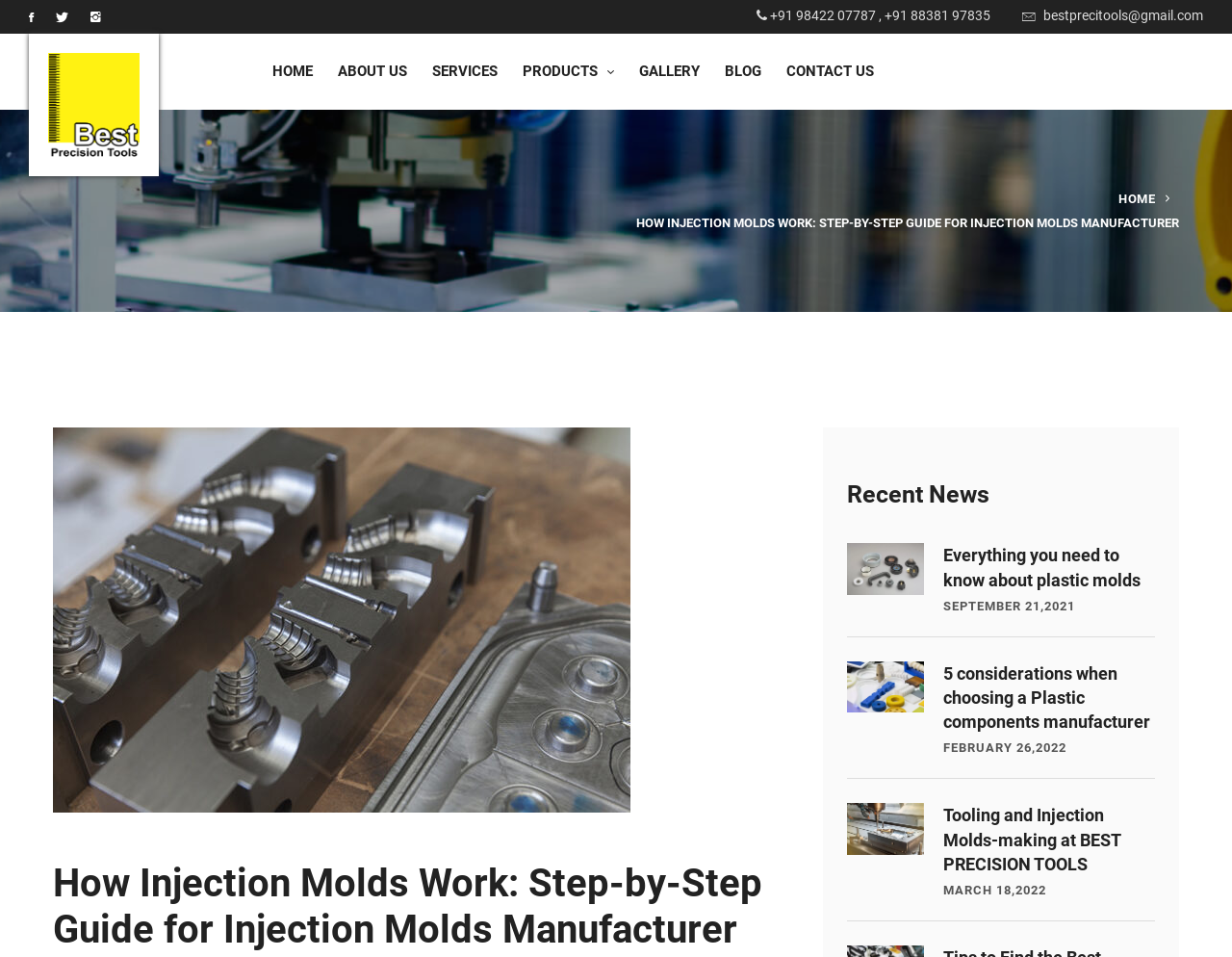Construct a thorough caption encompassing all aspects of the webpage.

This webpage is about a plastic molds manufacturer, specifically focusing on the process of injection molding. At the top left corner, there are three small icons, followed by a row of contact information, including phone numbers and an email address. 

Below the contact information, there is a horizontal navigation menu with links to different sections of the website, including "HOME", "ABOUT US", "SERVICES", "PRODUCTS", "GALLERY", "BLOG", and "CONTACT US". 

On the left side of the page, there is a large image of a plastic molds manufacturer company. Above the image, there is a heading that reads "HOW INJECTION MOLDS WORK: STEP-BY-STEP GUIDE FOR INJECTION MOLDS MANUFACTURER". 

On the right side of the page, there is a section titled "Recent News" with three news articles. Each article has a heading, a link to the full article, and a date. The articles are titled "Everything you need to know about plastic molds", "5 considerations when choosing a Plastic components manufacturer", and "Tooling and Injection Molds-making at BEST PRECISION TOOLS". 

At the bottom right corner, there is a duplicate link to the "HOME" section.